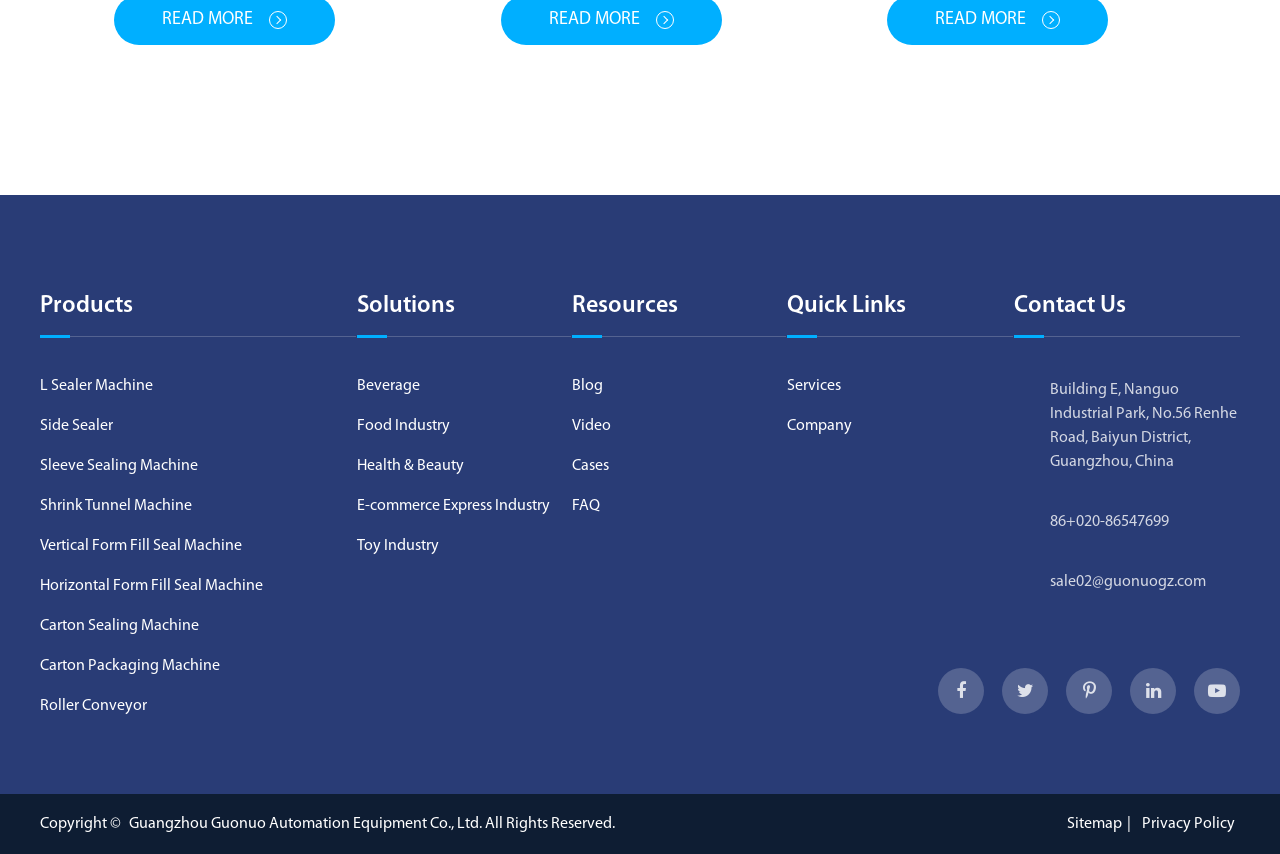Please provide a brief answer to the following inquiry using a single word or phrase:
What are the main categories of products offered by the company?

L Sealer Machine, Side Sealer, Sleeve Sealing Machine, etc.